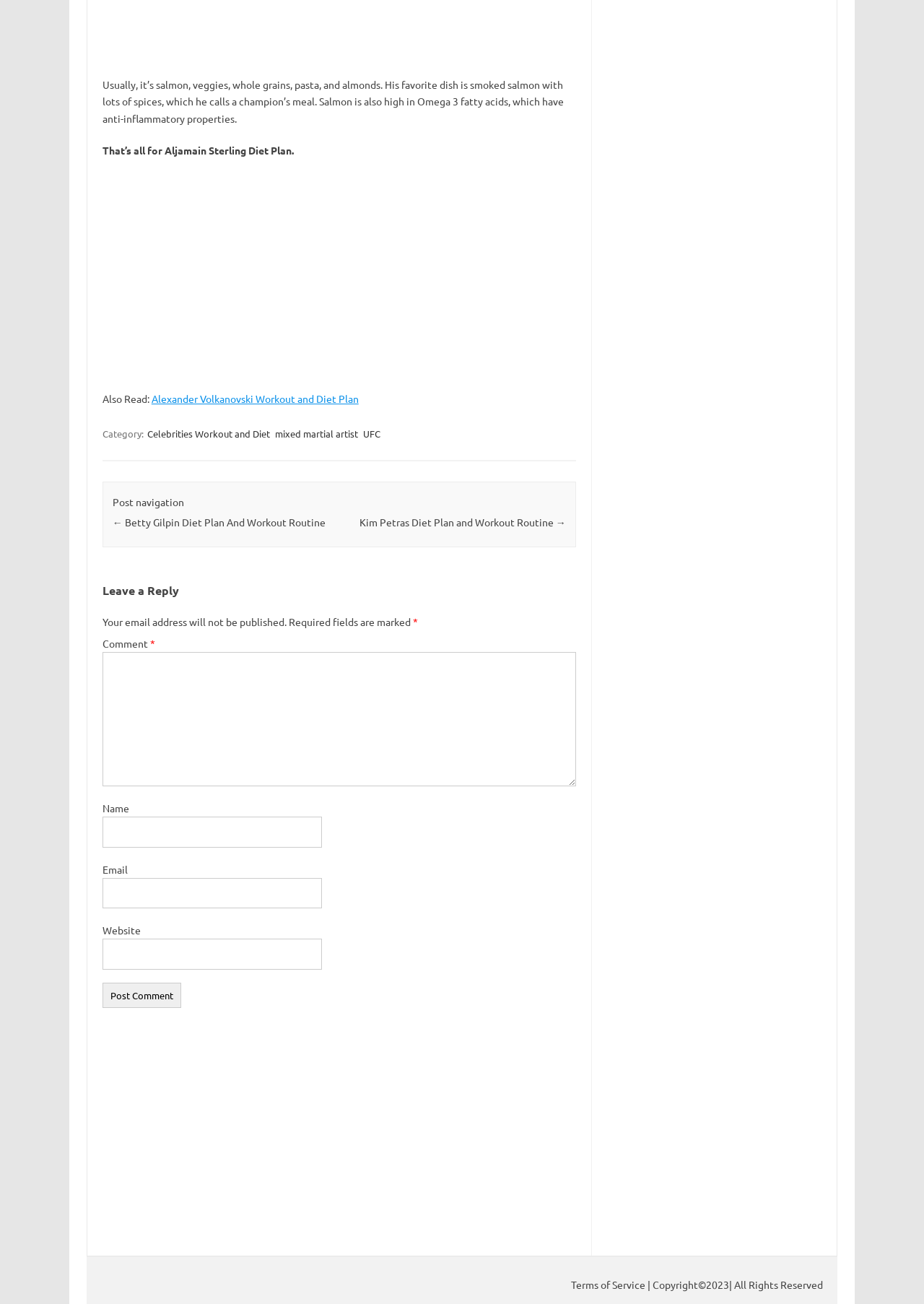Answer the question below in one word or phrase:
What is the navigation link above the comment section?

Post navigation